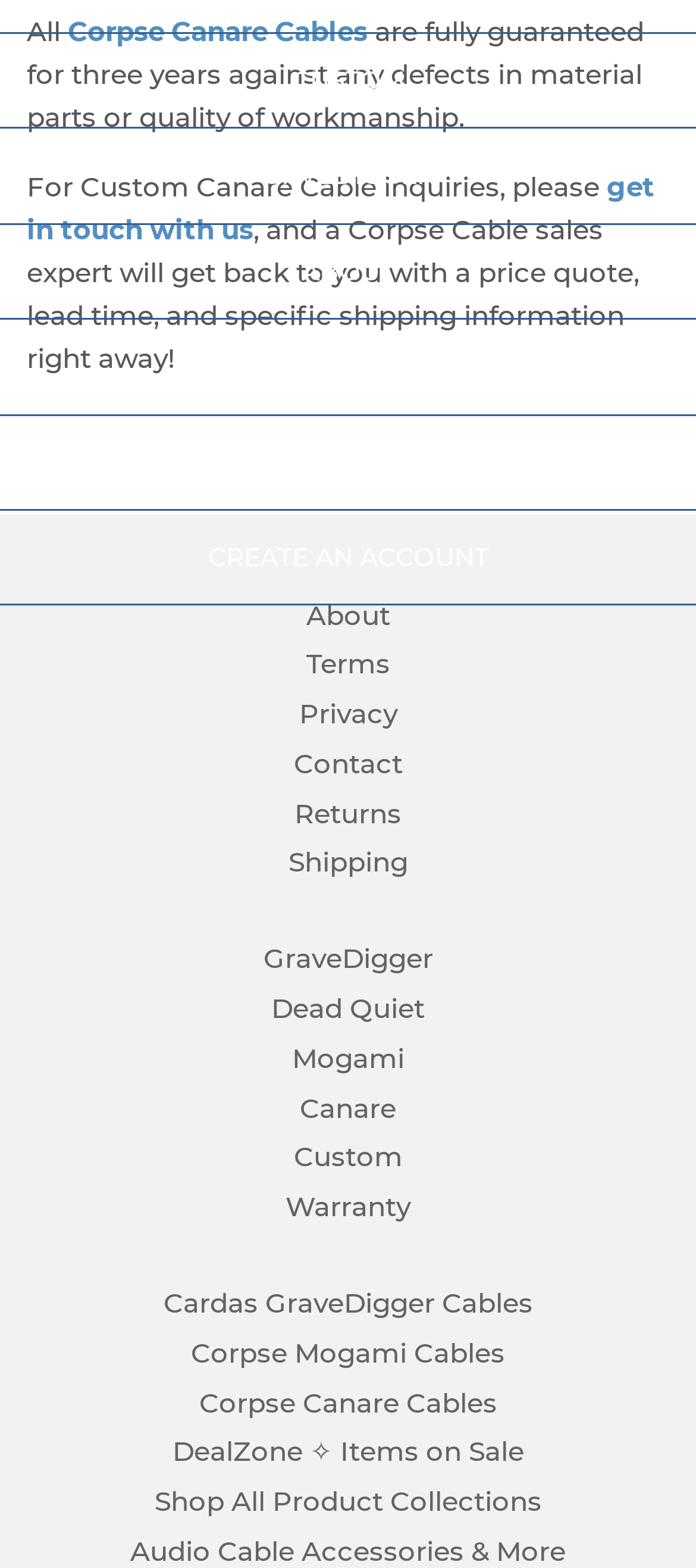Where can I find information about custom Canare Cable inquiries?
Answer the question with a detailed and thorough explanation.

The link 'get in touch with us' is located at the top of the webpage, and it is mentioned in the text 'For Custom Canare Cable inquiries, please get in touch with us' which suggests that this link leads to a page where custom Canare Cable inquiries can be made.